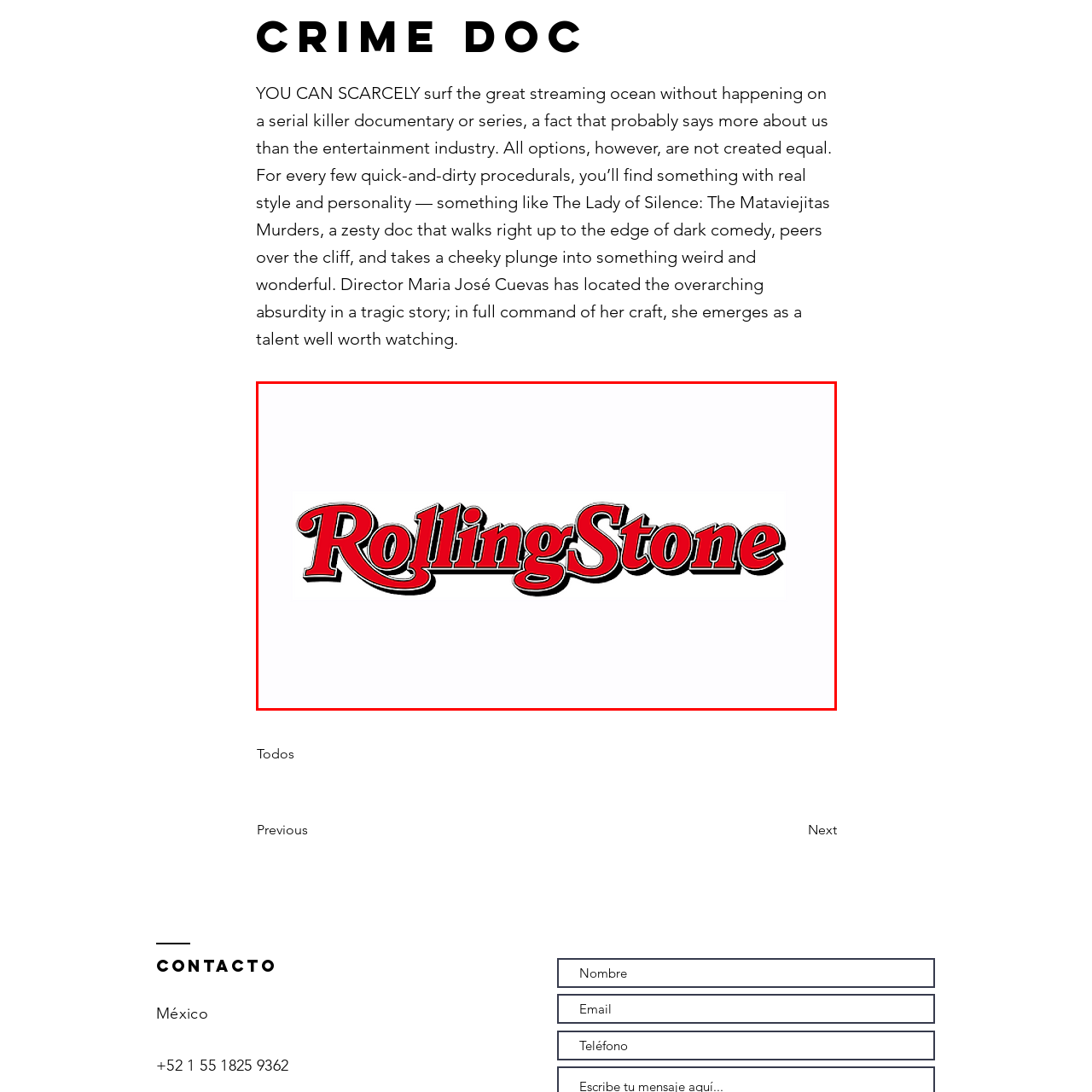What is the magazine known for covering?
Inspect the image inside the red bounding box and provide a detailed answer drawing from the visual content.

According to the caption, the magazine 'Rolling Stone' is renowned for its coverage of music, pop culture, and politics, which suggests that these are the main areas of focus for the magazine.